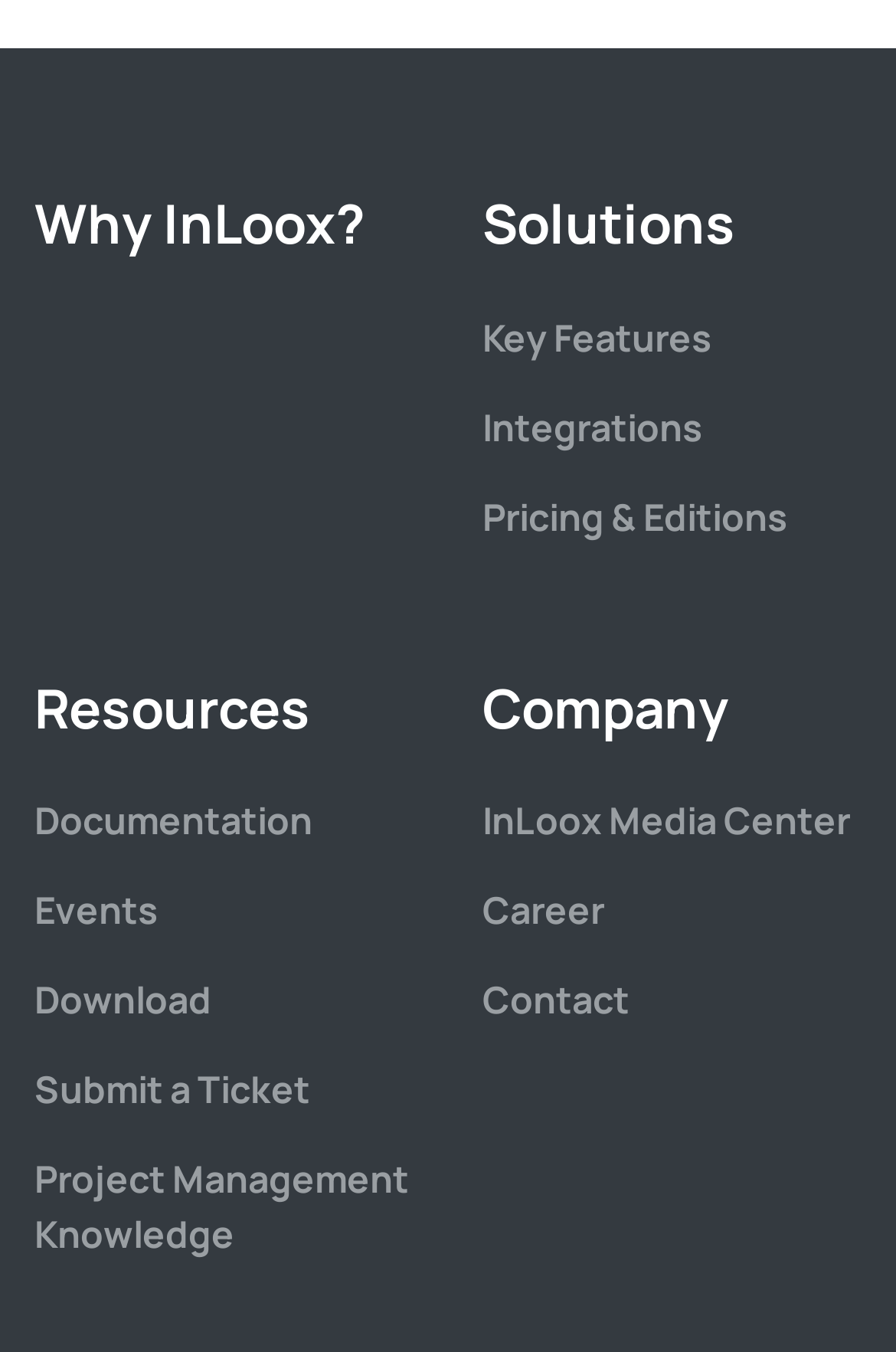Determine the bounding box coordinates of the region that needs to be clicked to achieve the task: "Explore project management knowledge".

[0.038, 0.854, 0.456, 0.932]